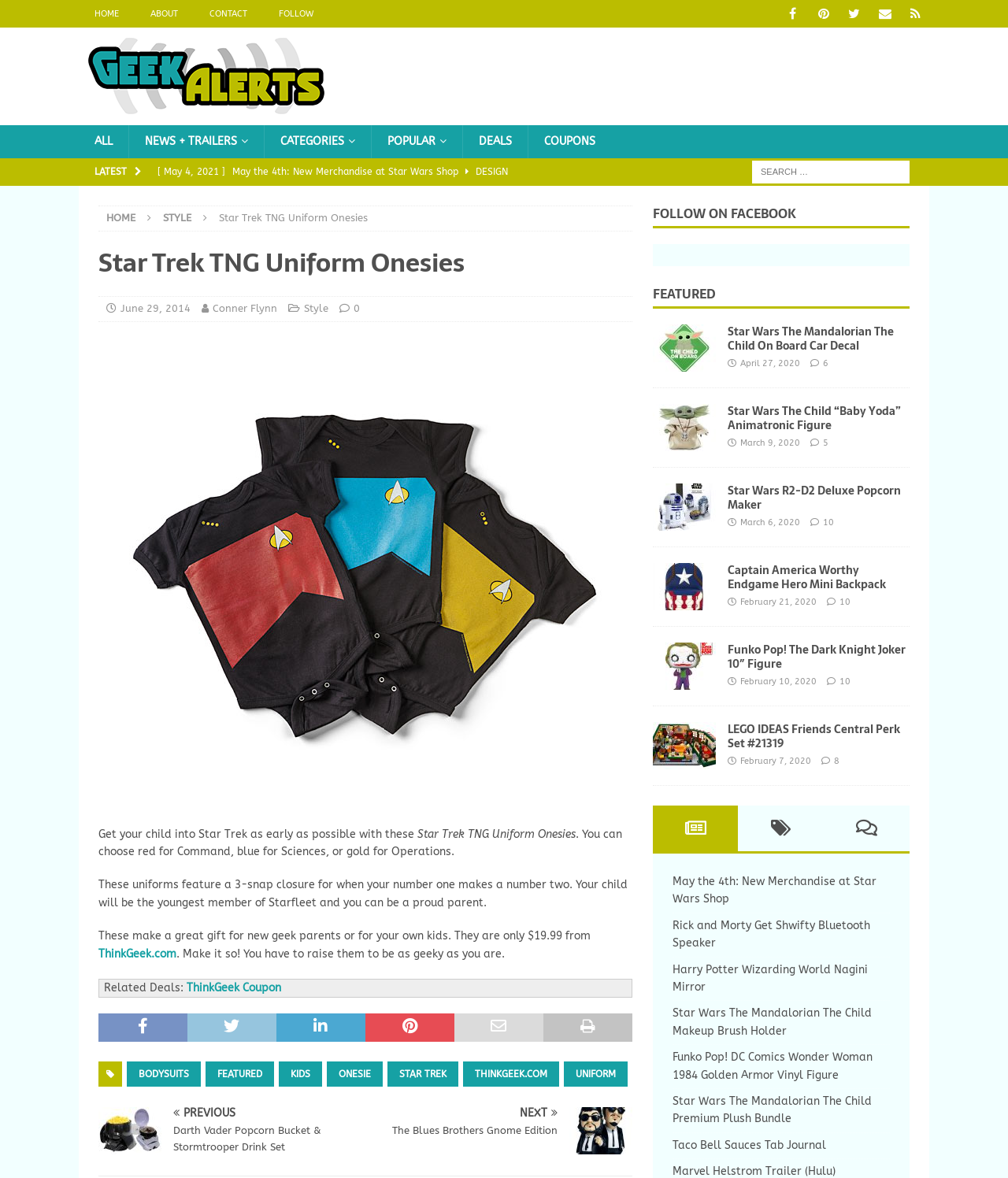Specify the bounding box coordinates of the area that needs to be clicked to achieve the following instruction: "Click on the Facebook link".

[0.773, 0.0, 0.8, 0.023]